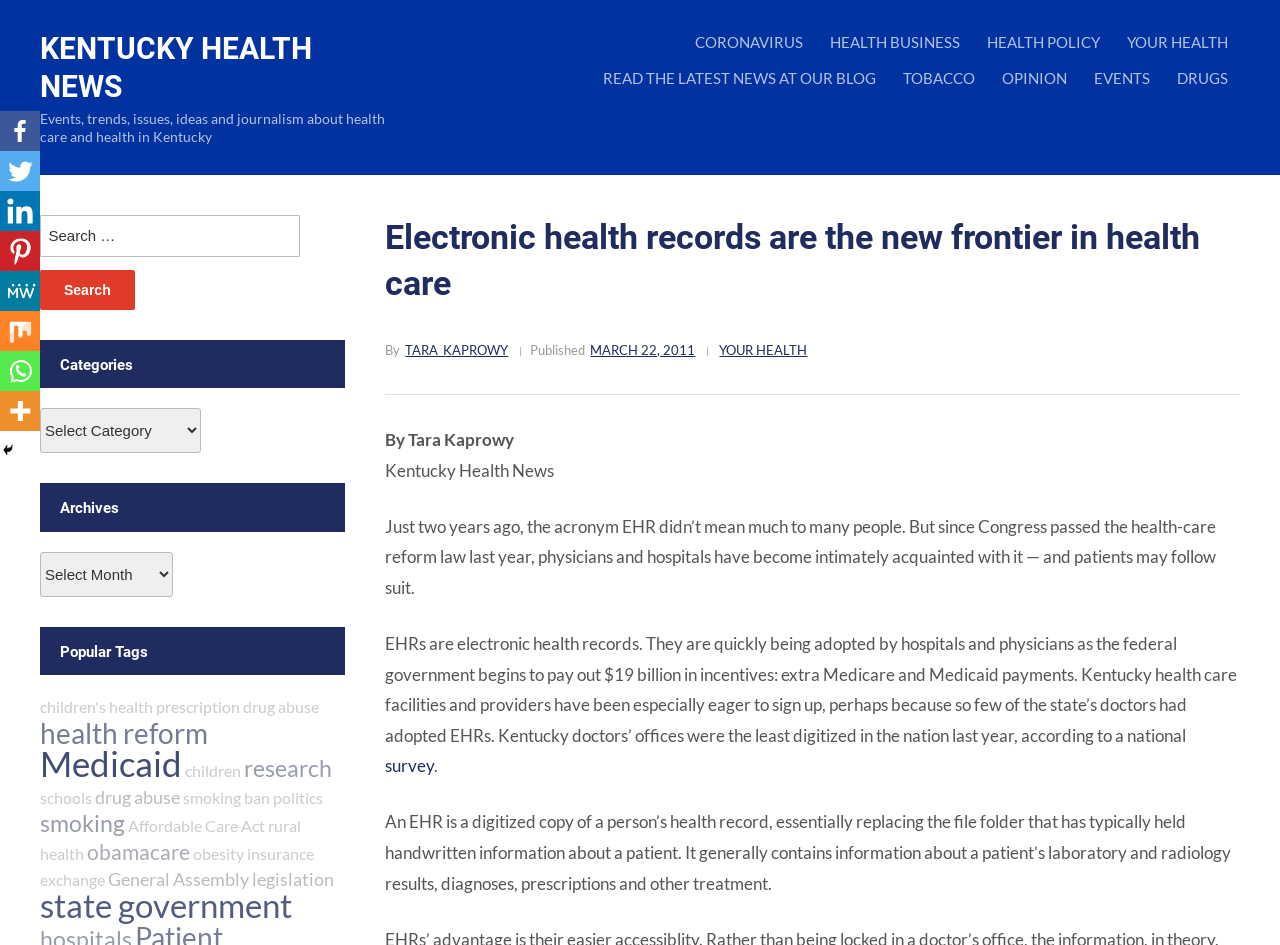Who is the author of the article?
Please answer the question with a single word or phrase, referencing the image.

Tara Kaprowy